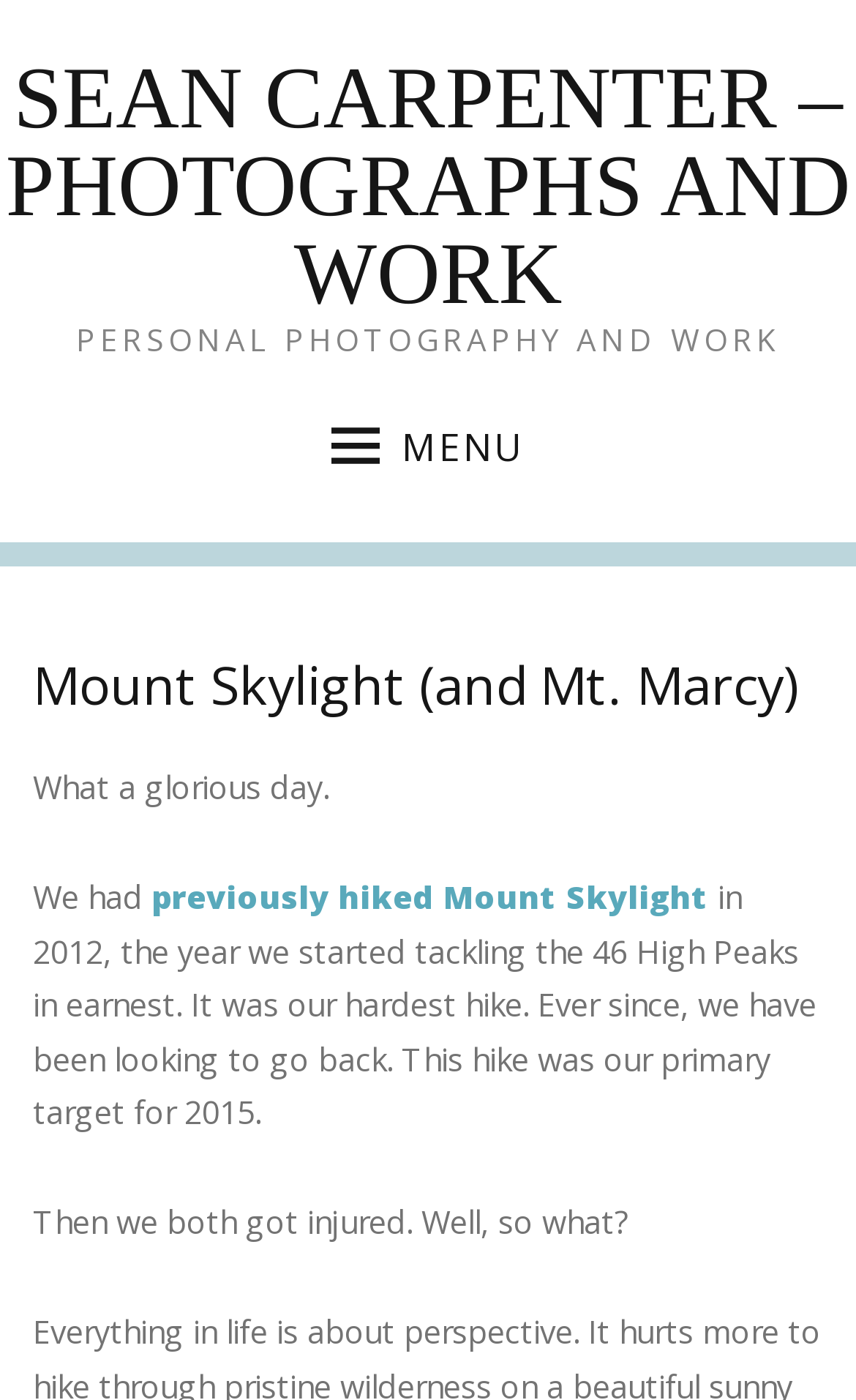What is the topic of the personal photography?
Provide a short answer using one word or a brief phrase based on the image.

Mount Skylight and Mt. Marcy